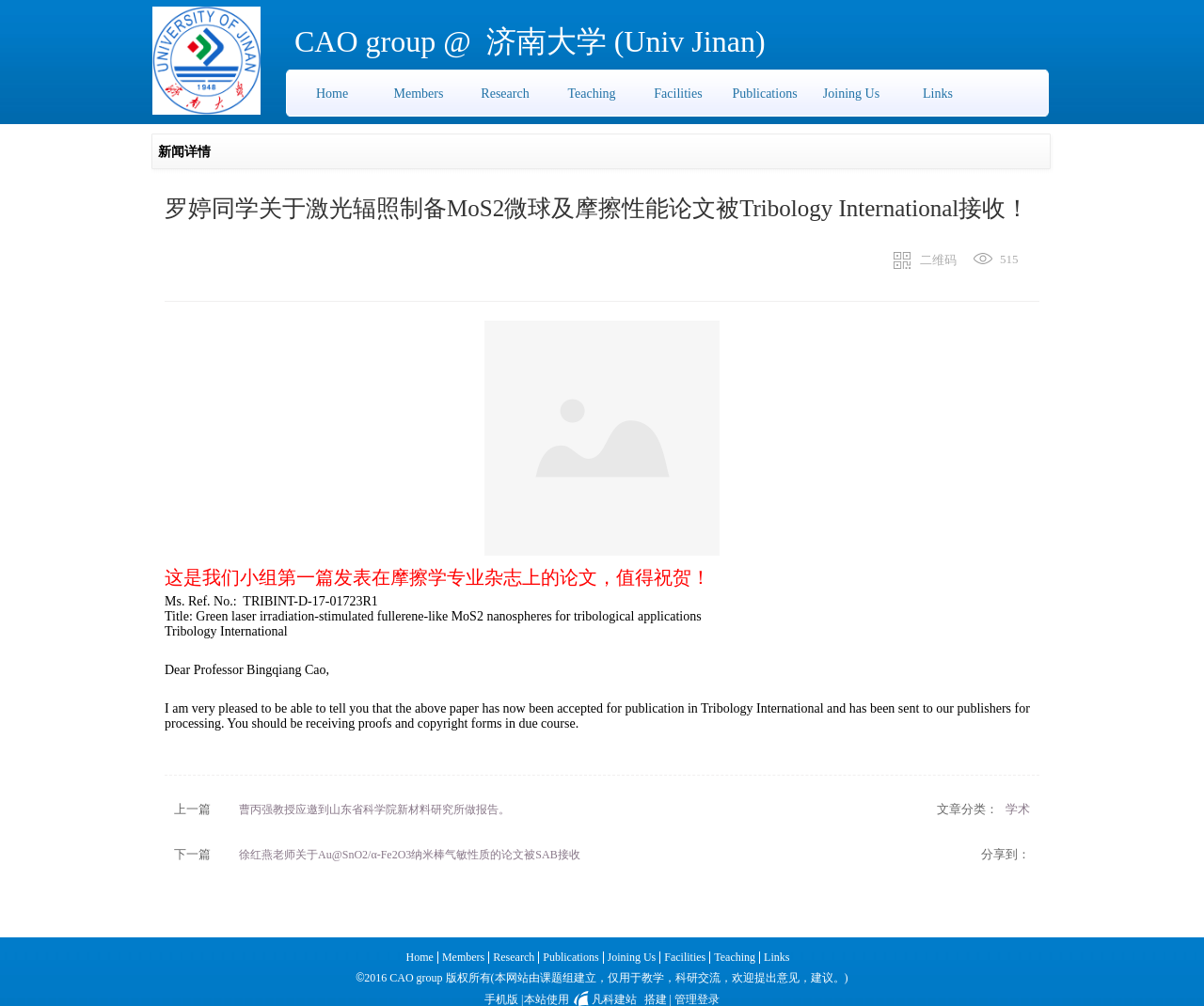Please provide a comprehensive response to the question based on the details in the image: What is the name of the group?

The name of the group can be found at the top of the webpage, where it says 'CAO group @ 济南大学 (Univ Jinan)'.